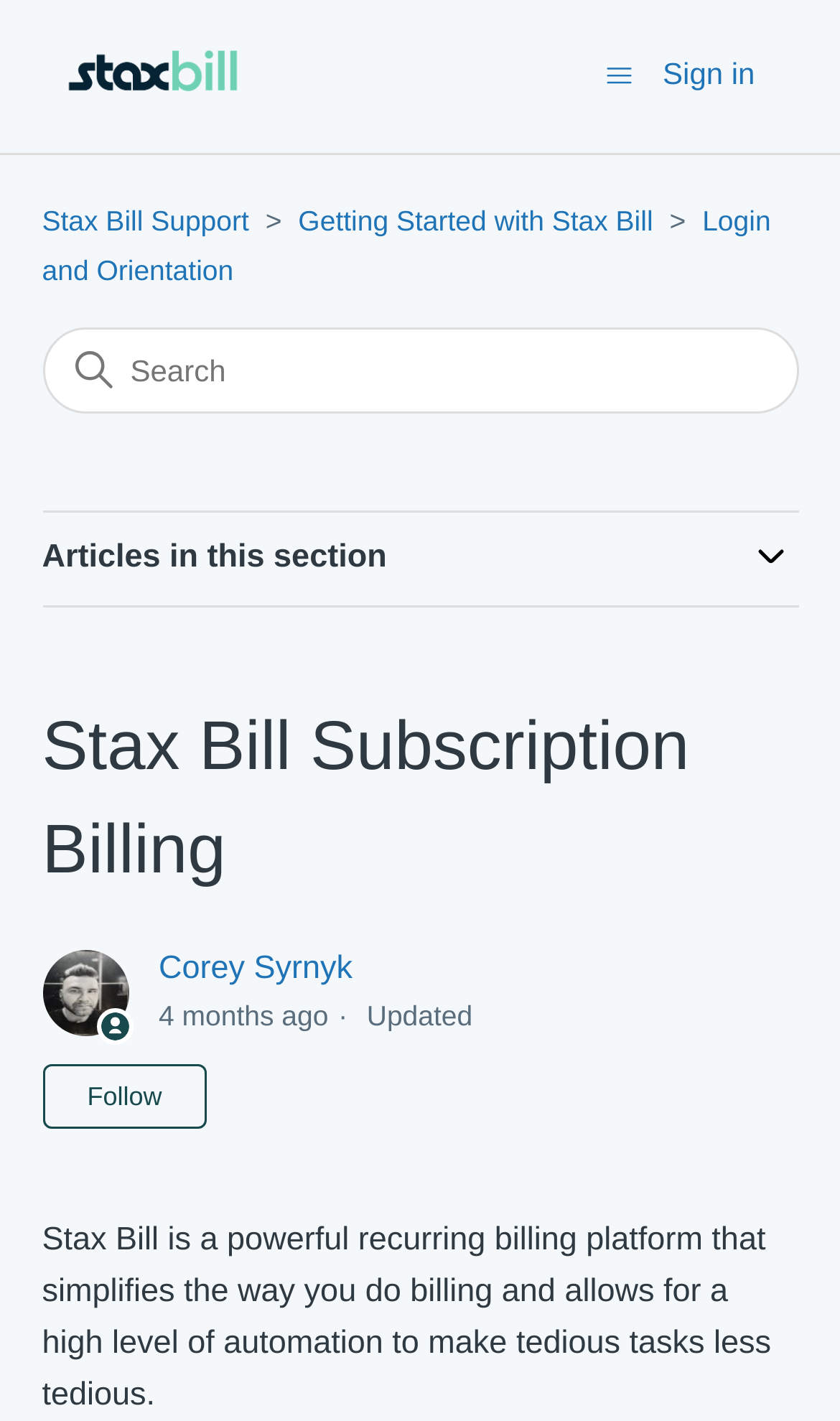Show the bounding box coordinates for the HTML element described as: "title="Home"".

[0.05, 0.026, 0.312, 0.082]